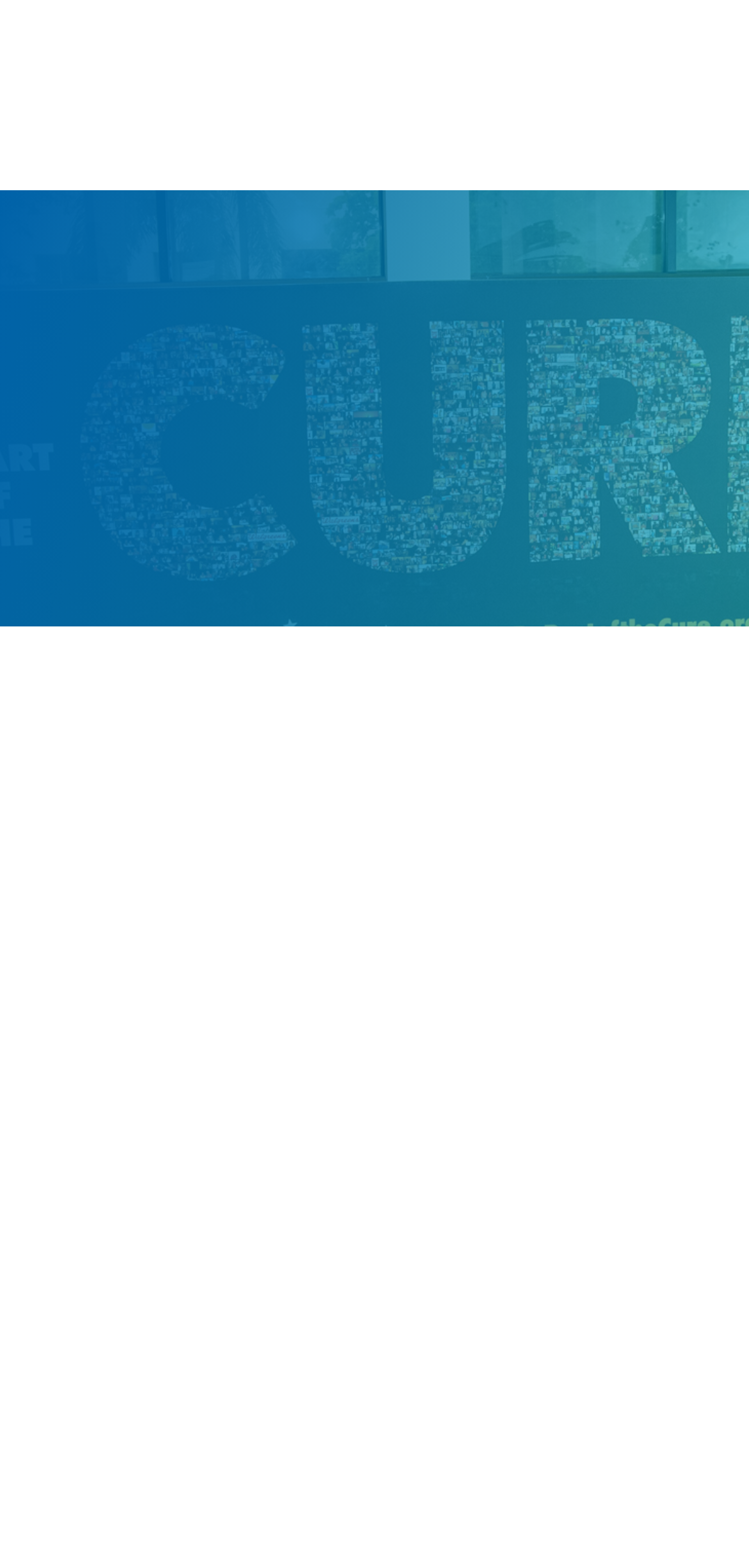What is the position of William J. Fishlinger?
Refer to the image and provide a one-word or short phrase answer.

Chairman